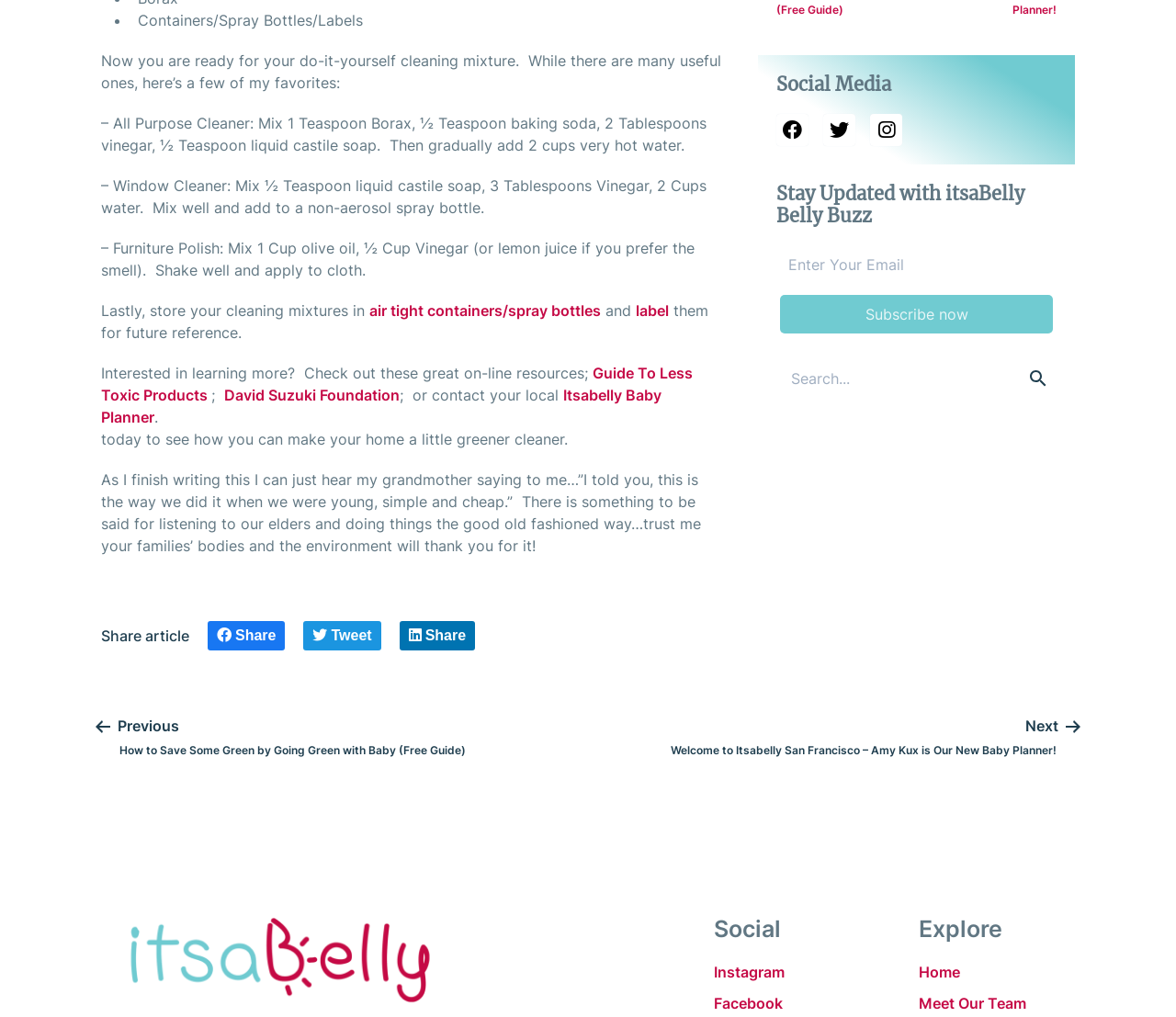Can you pinpoint the bounding box coordinates for the clickable element required for this instruction: "search for something"? The coordinates should be four float numbers between 0 and 1, i.e., [left, top, right, bottom].

None